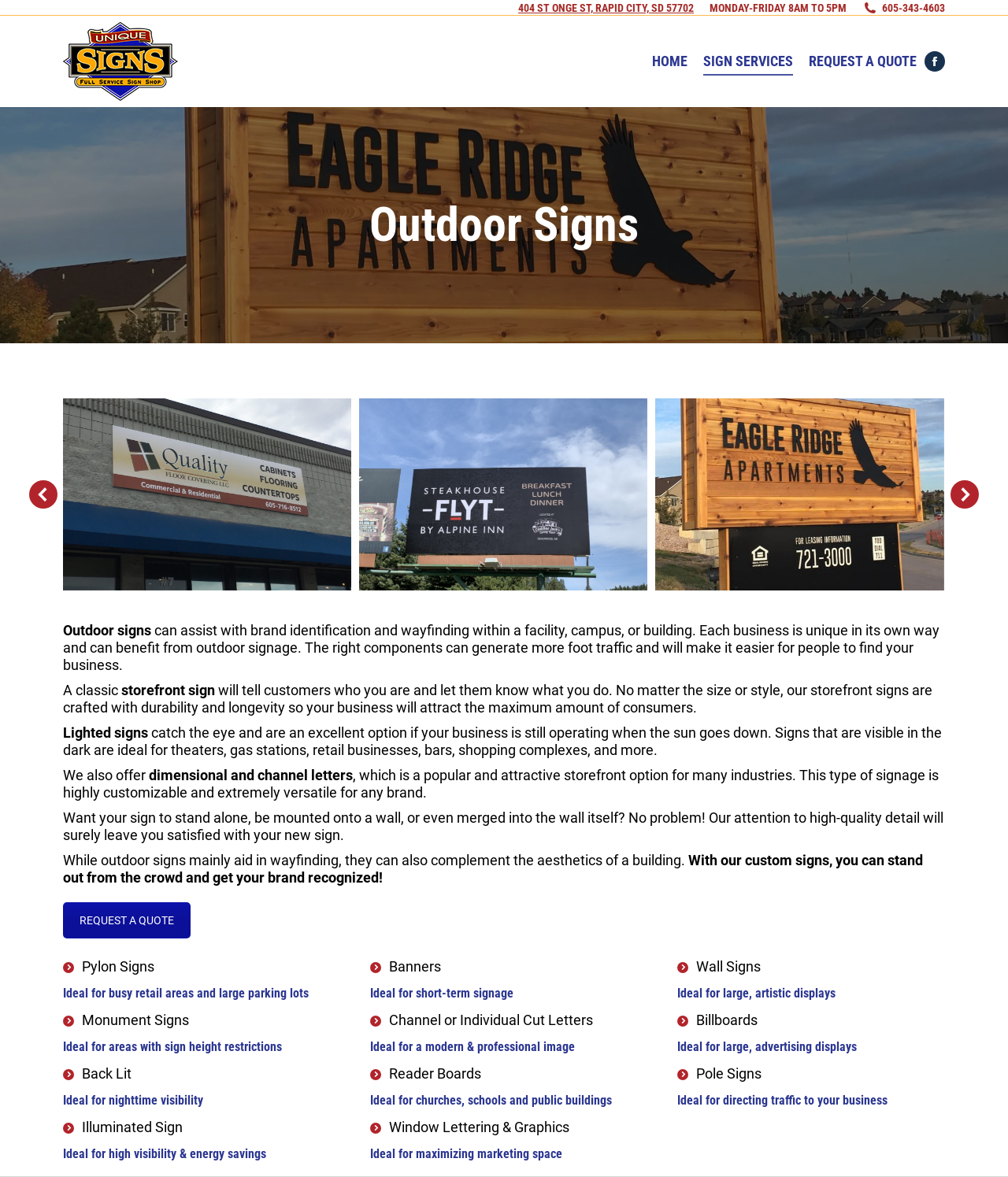Please answer the following question as detailed as possible based on the image: 
How many types of signs are listed on the webpage?

I counted the number of static text elements that list different types of signs, including Pylon Signs, Monument Signs, Back Lit, Illuminated Sign, Banners, Channel or Individual Cut Letters, Reader Boards, Window Lettering & Graphics, Wall Signs, Billboards, and Pole Signs, which totals 12 types of signs.